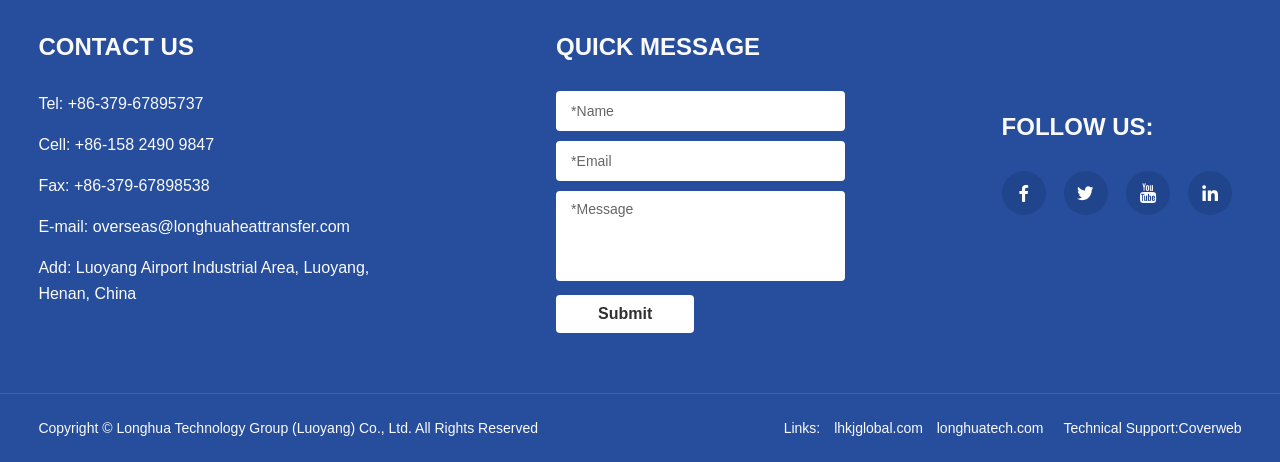Could you specify the bounding box coordinates for the clickable section to complete the following instruction: "Click the 'Submit' button"?

[0.434, 0.639, 0.542, 0.721]